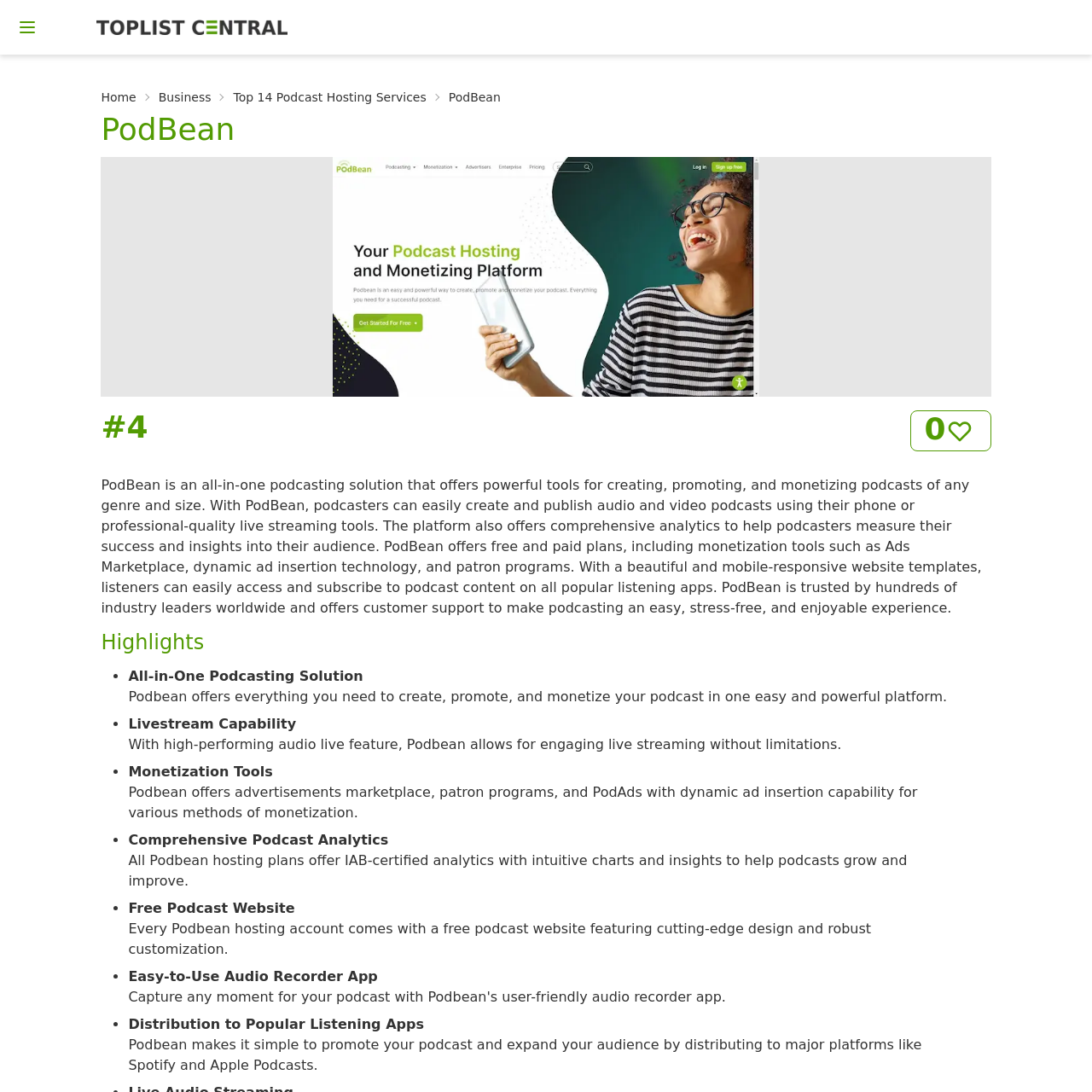Provide a thorough summary of the webpage.

The webpage is about PodBean, an all-in-one podcasting solution. At the top left corner, there is a small image, and next to it, a link to the "Homepage" with the Toplist Central Logo. Below these elements, there are four links: "Home", "Business", and "Top 14 Podcast Hosting Services". 

To the right of these links, the text "PodBean" is displayed prominently. Below this text, there is a heading with the same text, "PodBean", followed by a link and a figure with a background image of PodBean. 

On the left side of the page, there is a block of text that describes PodBean's features, including its all-in-one podcasting solution, powerful tools for creating, promoting, and monetizing podcasts, comprehensive analytics, and beautiful website templates. 

Below this text, there is a heading "Highlights" followed by a list of five points, each marked with a bullet point. These points highlight PodBean's key features, including its all-in-one podcasting solution, livestream capability, monetization tools, comprehensive podcast analytics, and free podcast website. Each point is accompanied by a brief description. 

At the bottom right corner of the page, there is a button with the text "0" and an image.